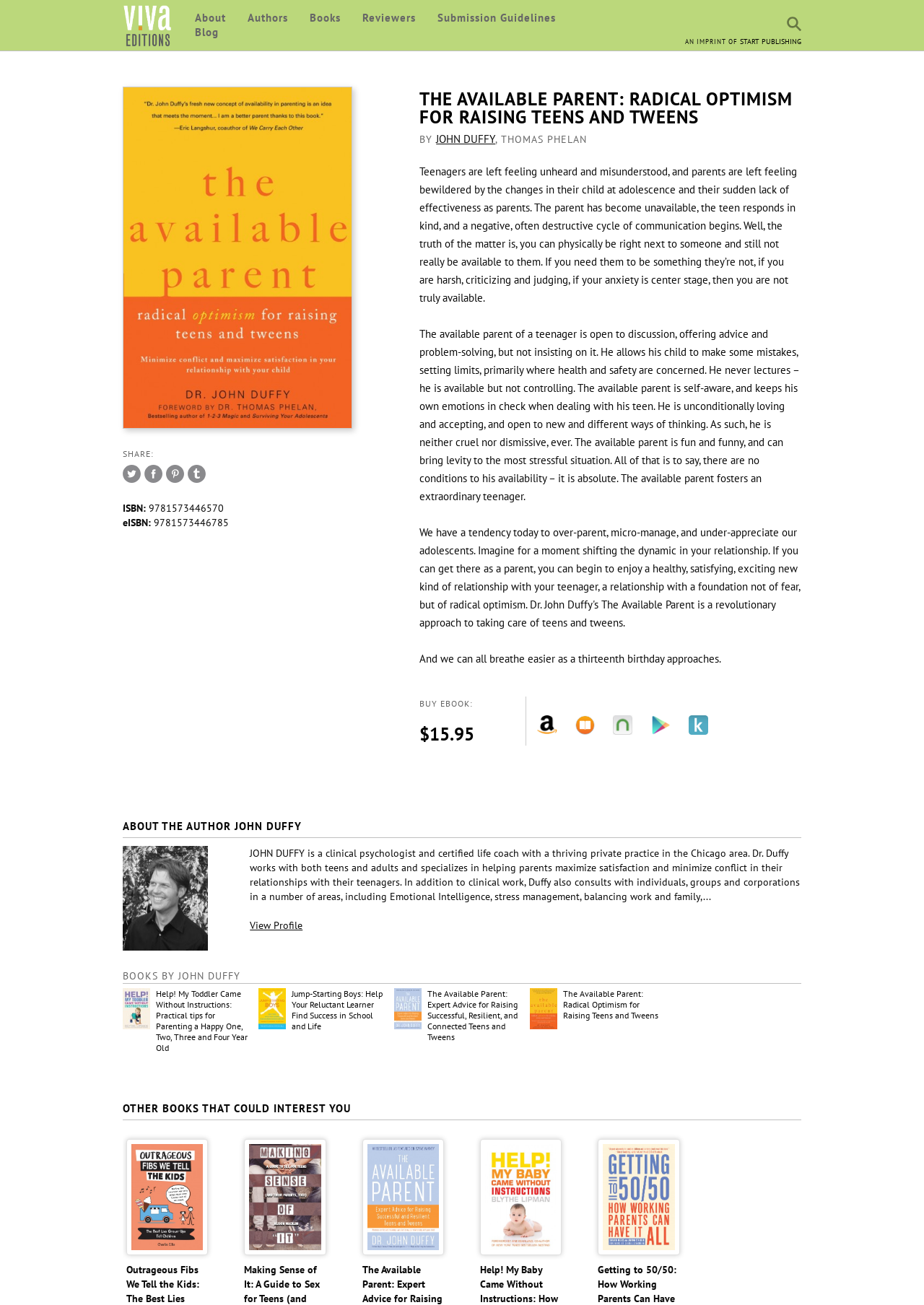Can you find the bounding box coordinates of the area I should click to execute the following instruction: "View the book details"?

[0.454, 0.064, 0.867, 0.1]